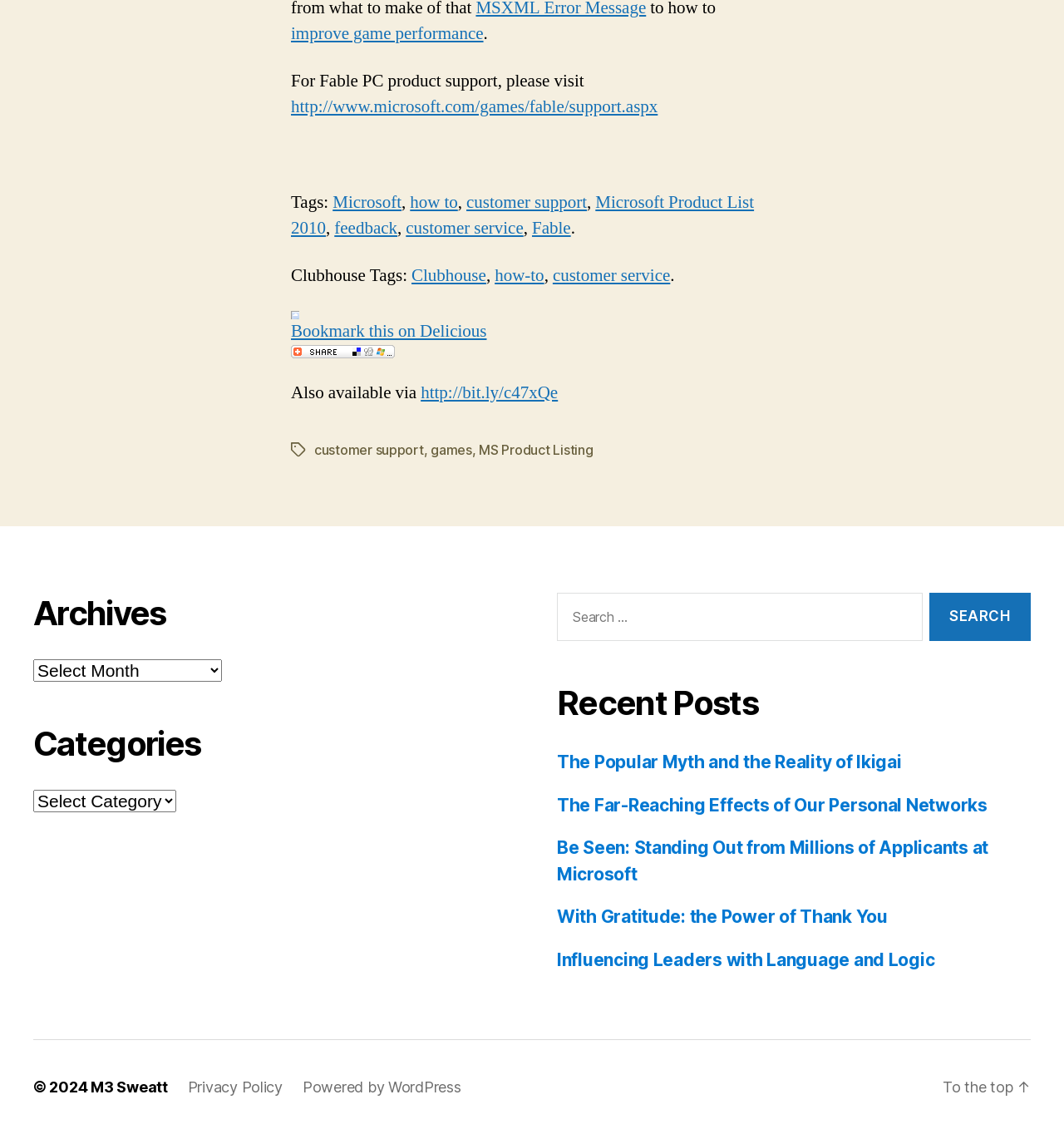Determine the bounding box for the UI element as described: "customer support". The coordinates should be represented as four float numbers between 0 and 1, formatted as [left, top, right, bottom].

[0.295, 0.389, 0.398, 0.404]